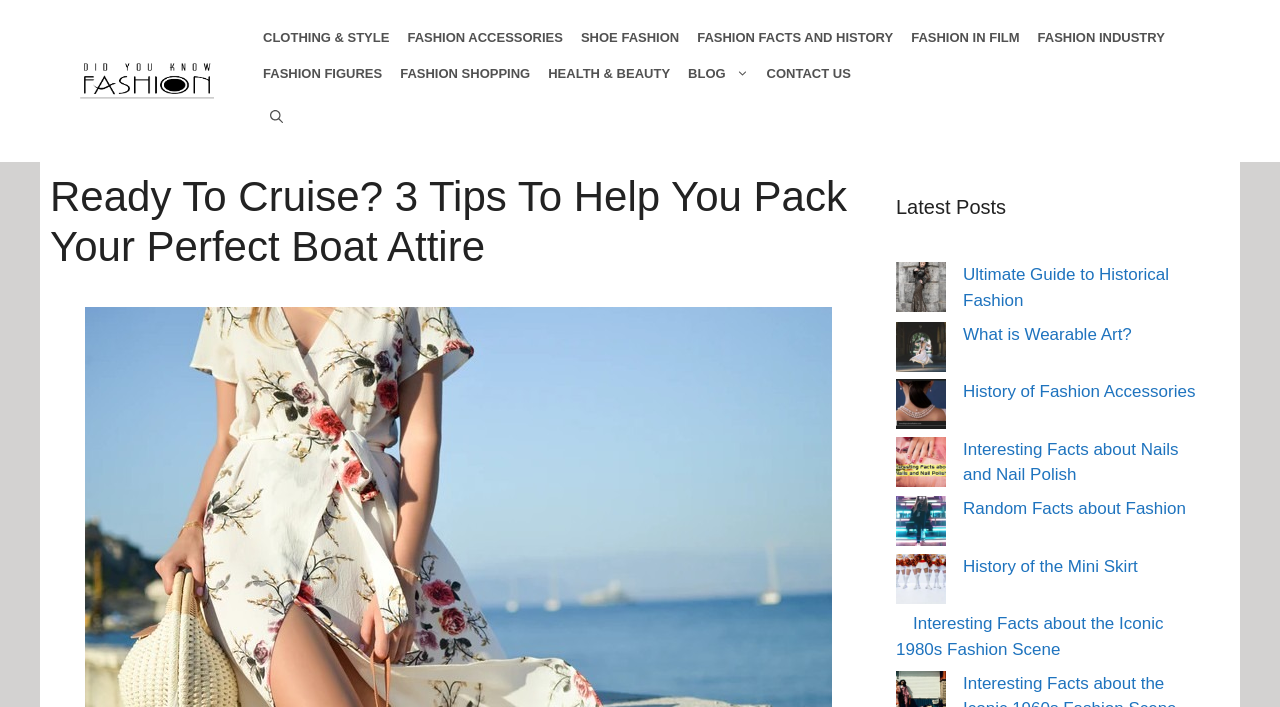Can you identify and provide the main heading of the webpage?

Ready To Cruise? 3 Tips To Help You Pack Your Perfect Boat Attire